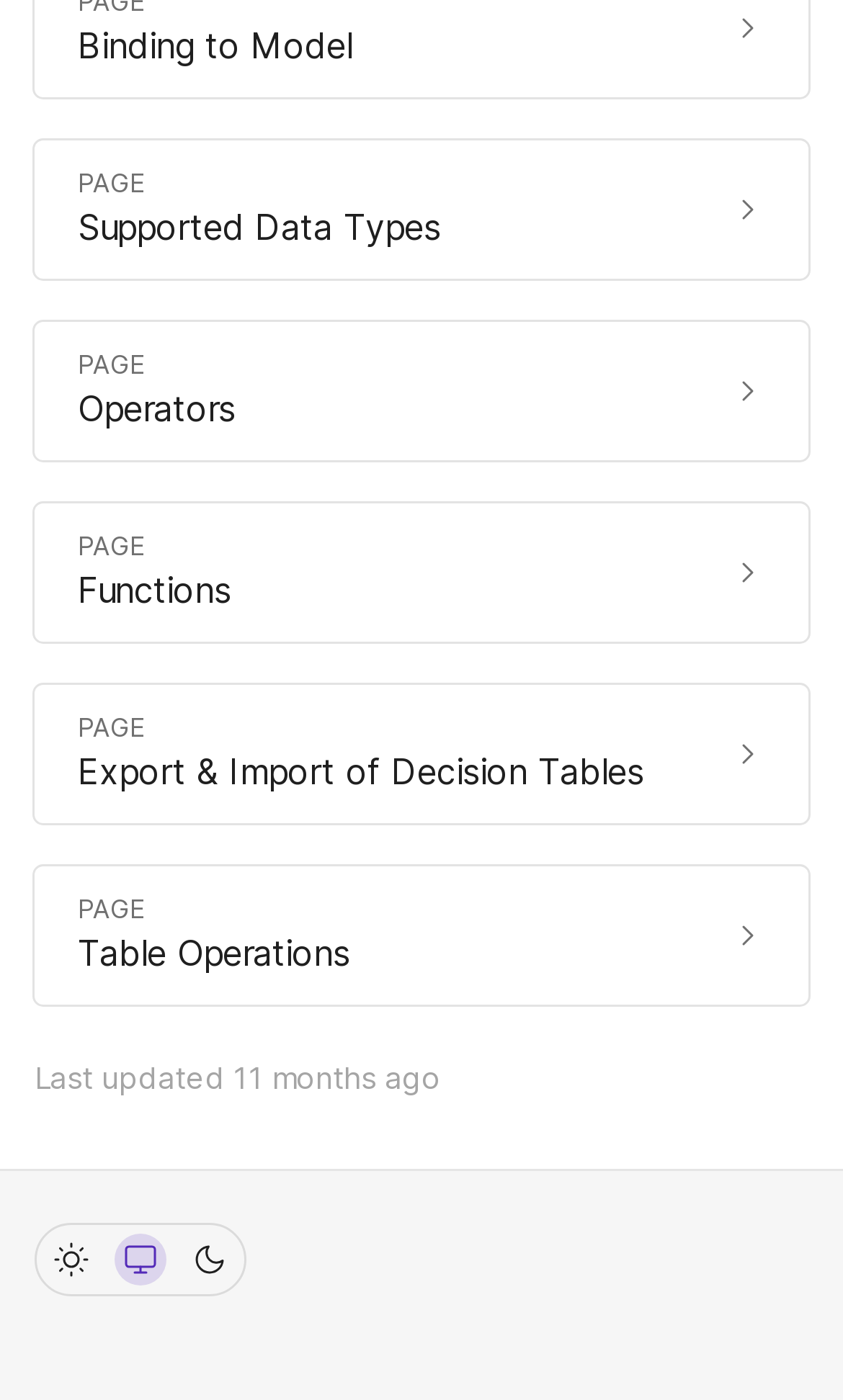How many radio buttons are available in the theme selection?
Identify the answer in the screenshot and reply with a single word or phrase.

3